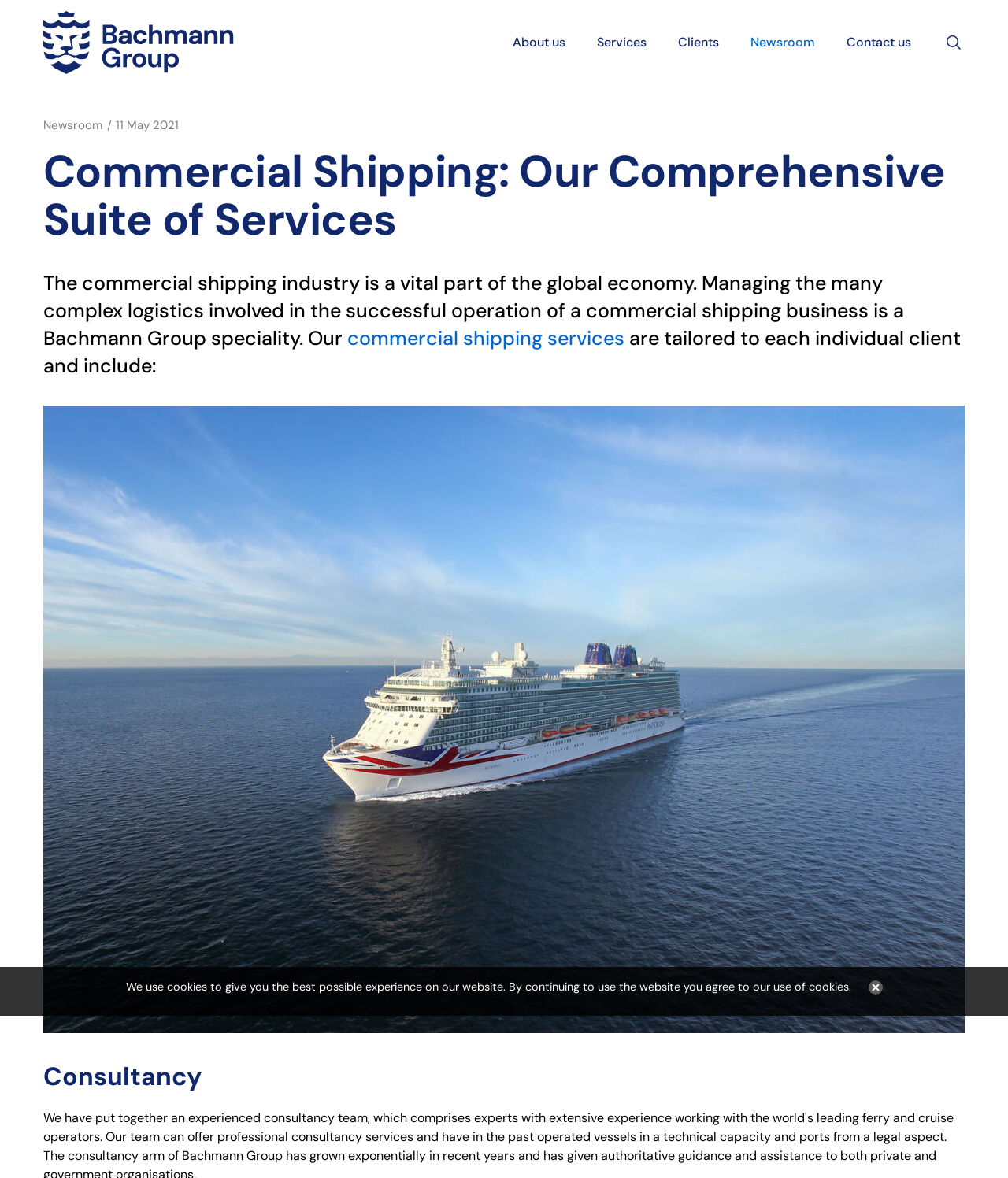Find and indicate the bounding box coordinates of the region you should select to follow the given instruction: "Read more about commercial shipping services".

[0.345, 0.276, 0.62, 0.298]